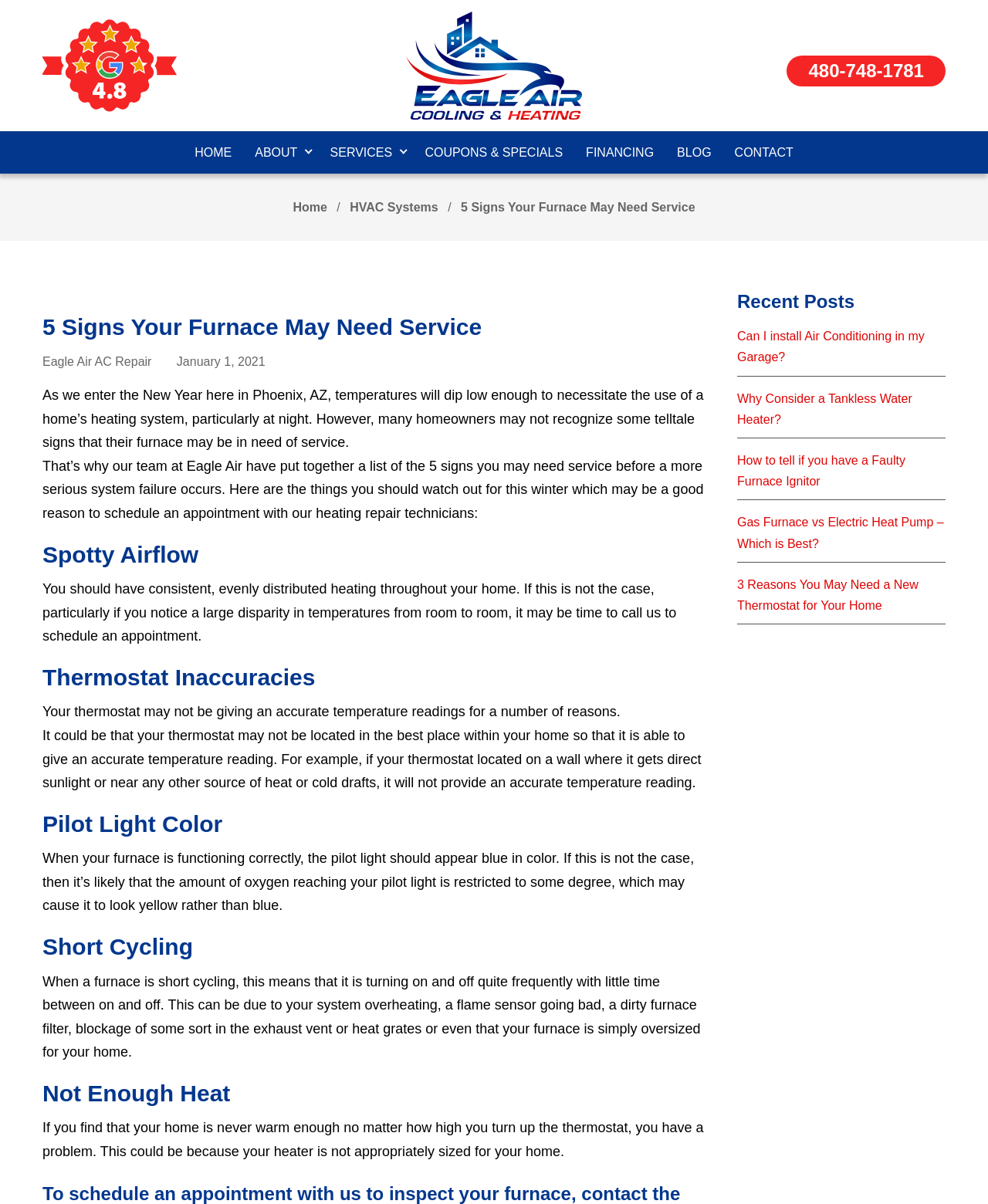Find the bounding box coordinates of the clickable element required to execute the following instruction: "Visit the 'SERVICES' page". Provide the coordinates as four float numbers between 0 and 1, i.e., [left, top, right, bottom].

[0.334, 0.118, 0.407, 0.135]